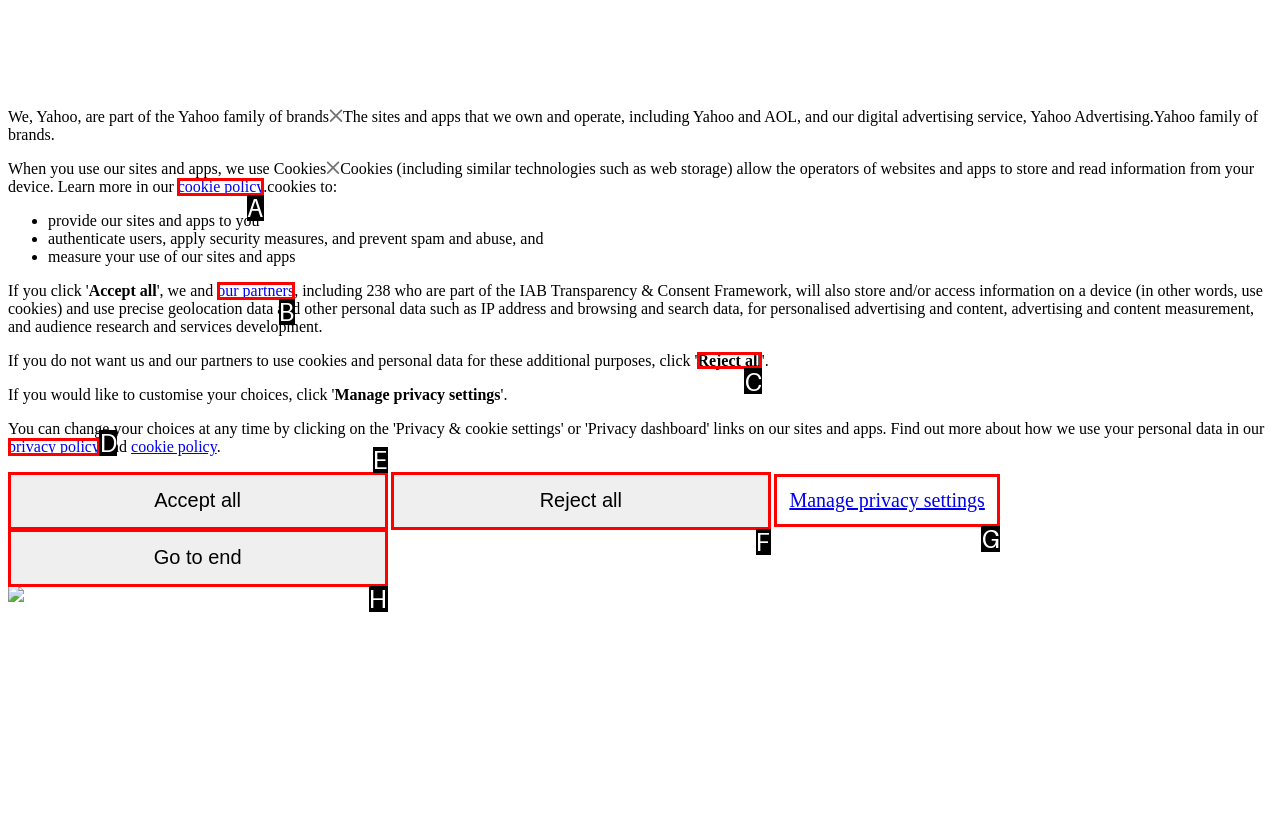Decide which HTML element to click to complete the task: Click the 'Reject all' button Provide the letter of the appropriate option.

C